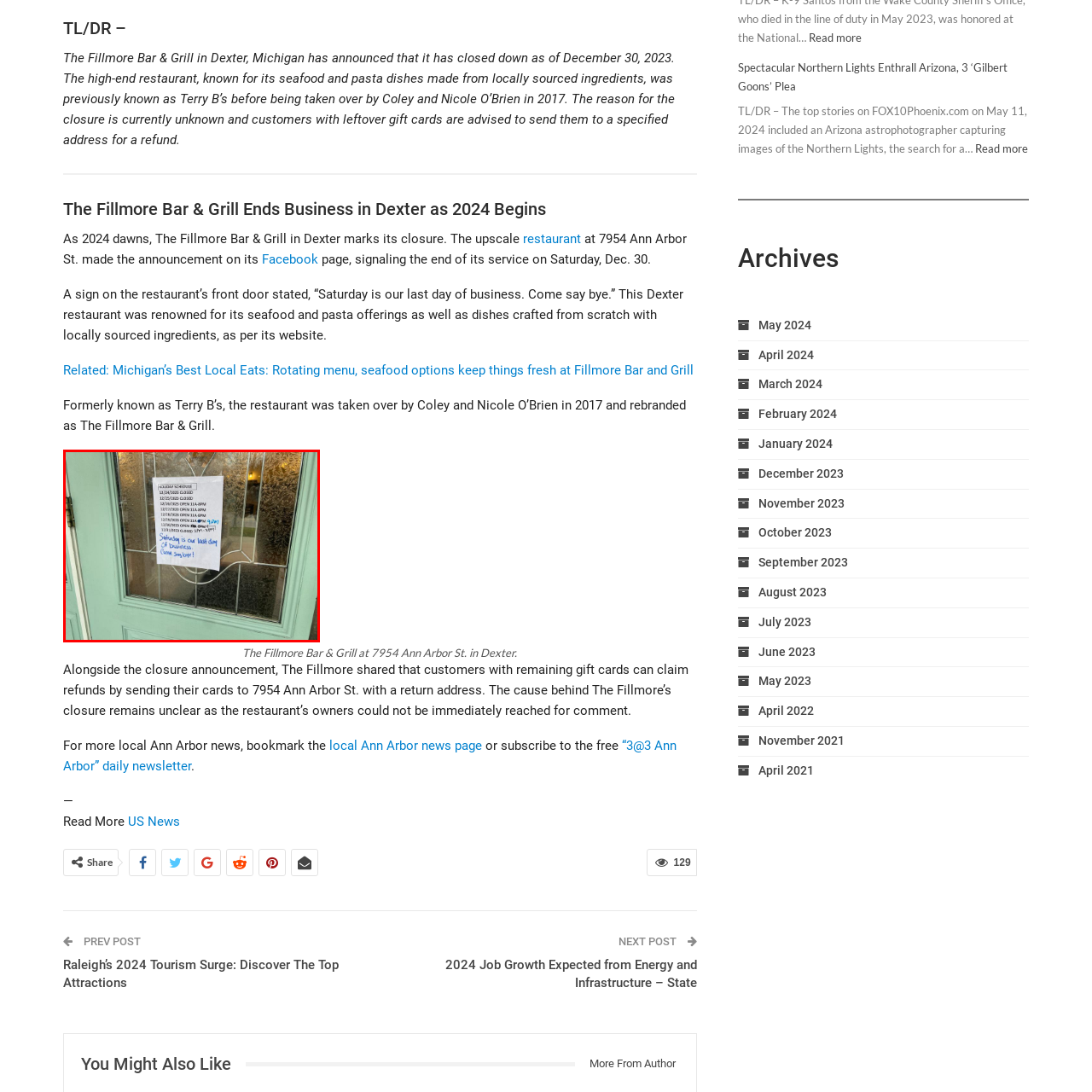When is the last day of business for The Fillmore Bar & Grill?
Examine the portion of the image surrounded by the red bounding box and deliver a detailed answer to the question.

According to the handwritten schedule on the notice, Saturday is mentioned as the last day of business for The Fillmore Bar & Grill, with a clear message stating, 'Saturday is our last day of business. Come say bye!'.